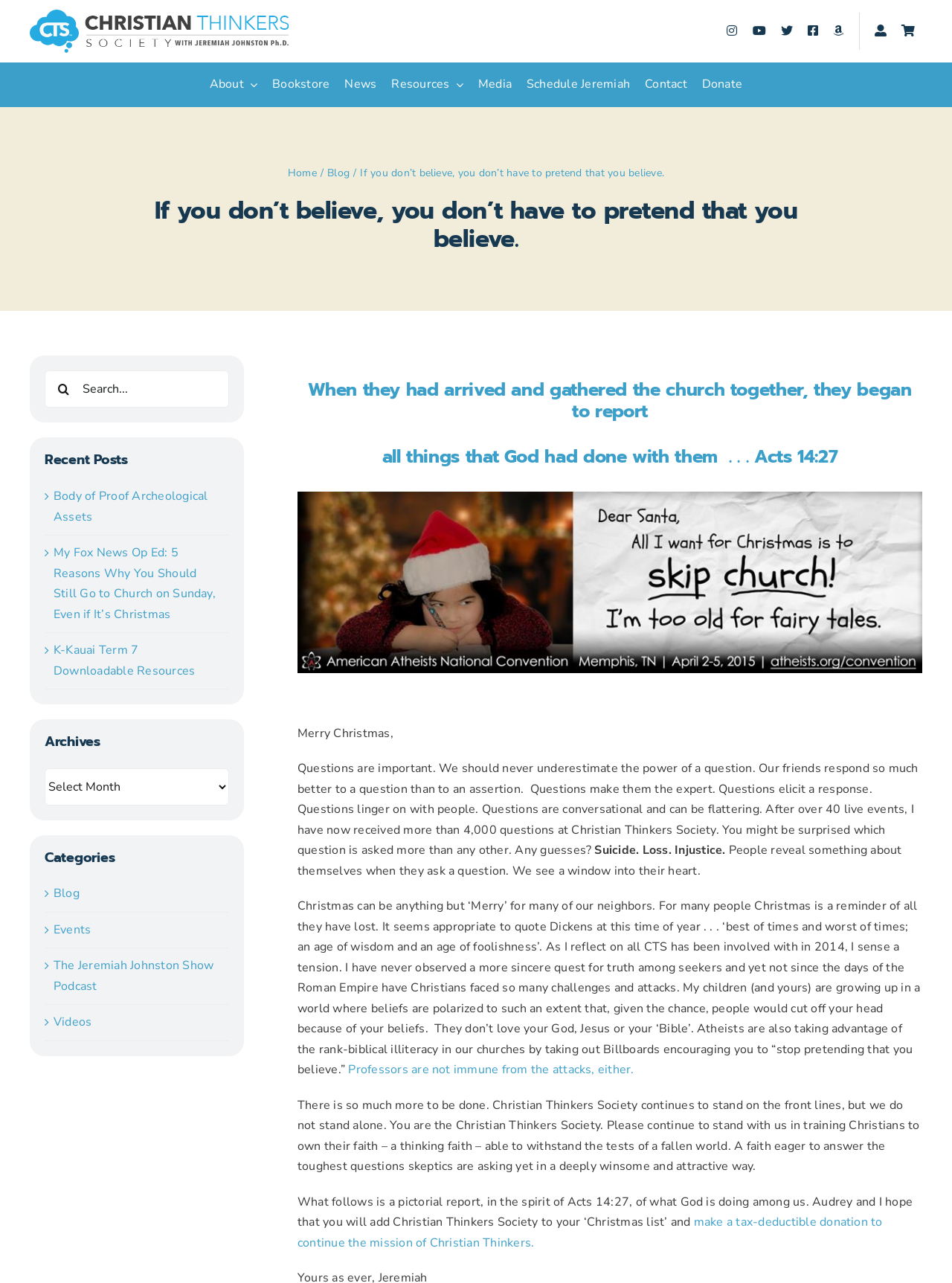Please specify the bounding box coordinates for the clickable region that will help you carry out the instruction: "Read the 'Recent Posts'".

[0.047, 0.353, 0.241, 0.365]